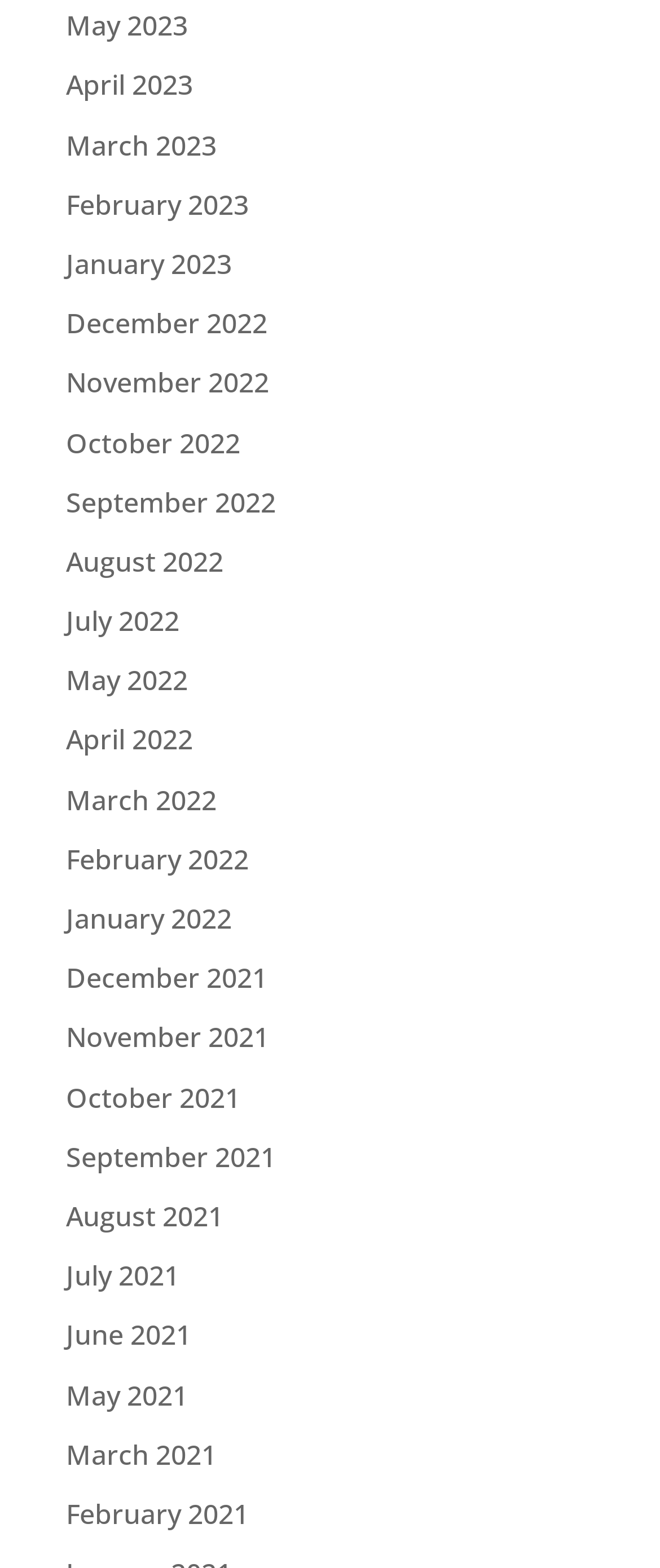Based on the image, please elaborate on the answer to the following question:
What is the earliest month listed on the webpage?

By looking at the links on the webpage, I can see that the earliest month listed is May 2021, which is located at the bottom of the list.